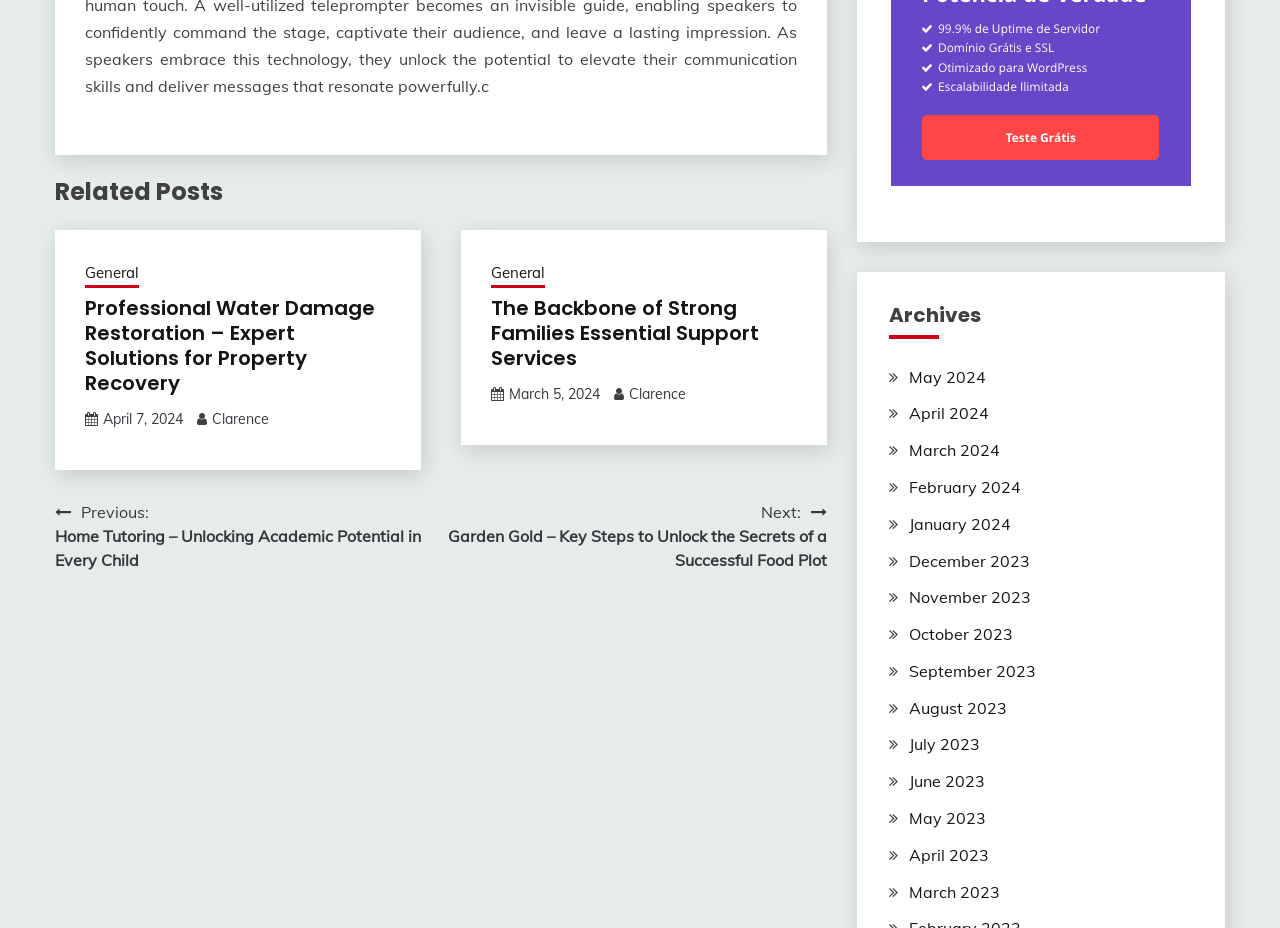Could you find the bounding box coordinates of the clickable area to complete this instruction: "Navigate to the next post"?

[0.344, 0.539, 0.646, 0.616]